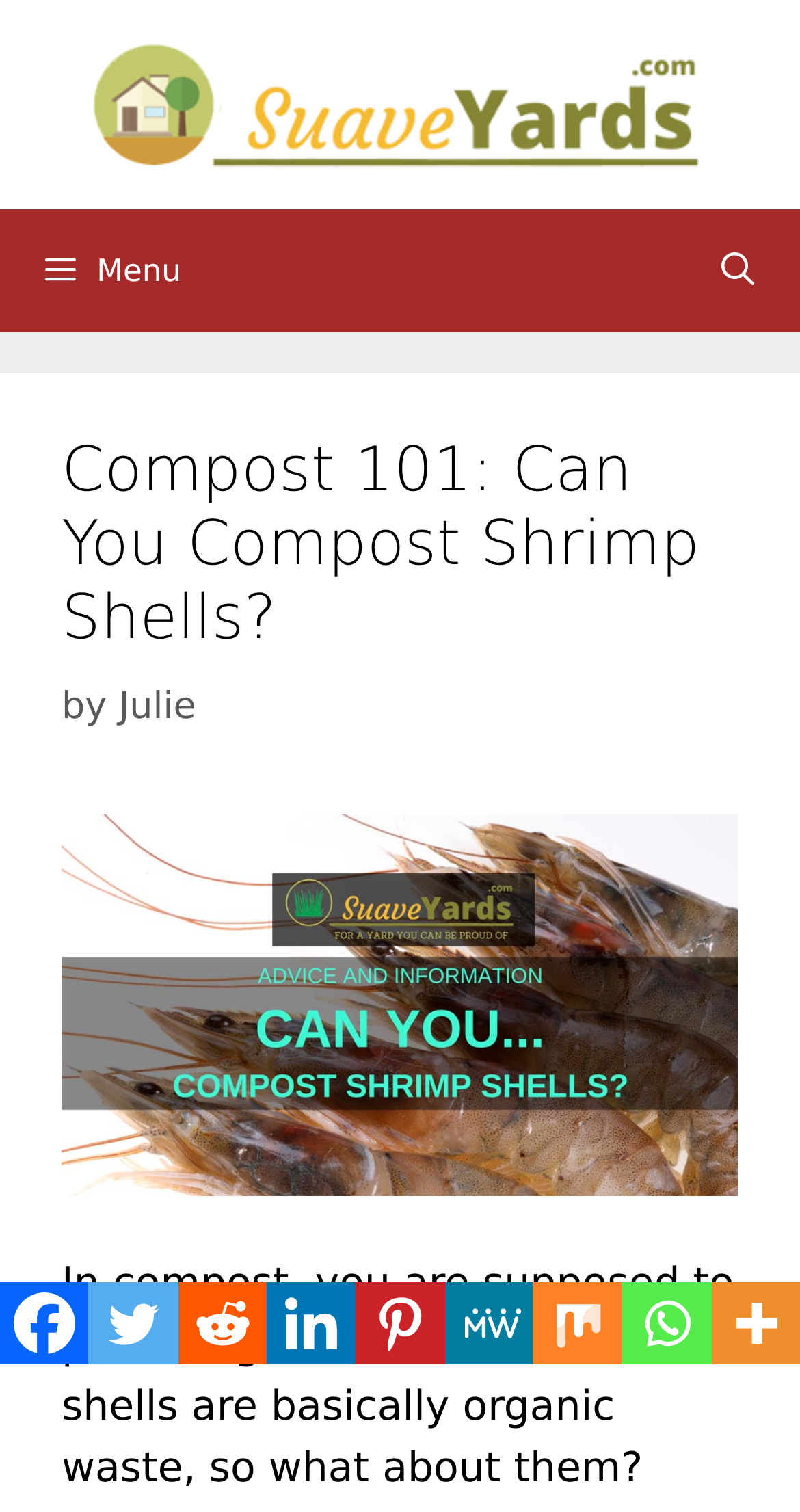What is the topic of the article?
Using the information from the image, give a concise answer in one word or a short phrase.

Composting shrimp shells